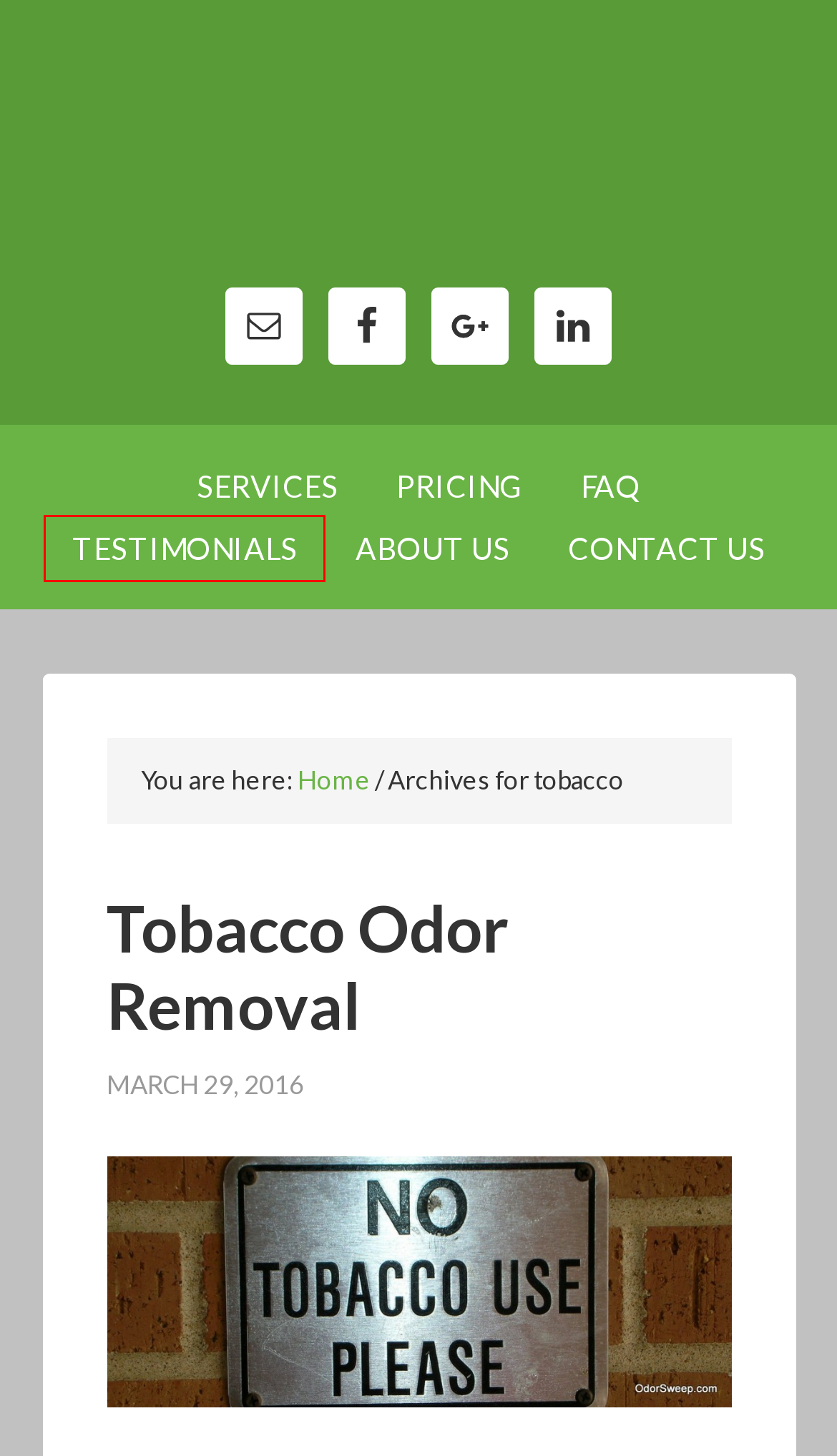Examine the screenshot of a webpage with a red bounding box around an element. Then, select the webpage description that best represents the new page after clicking the highlighted element. Here are the descriptions:
A. Contact us - Odorsweep.com
B. Odorsweep.com - We Take the Funk Out of Your Skunk!
C. Tobacco Odor Removal - Odorsweep.com
D. Testimonials - Odorsweep.com
E. Frequently Asked Questions - Odorsweep.com
F. Contact Us - Odorsweep.com
G. About Us OdorSweep.com
H. Odor Removal Services - 100% Guaranteed - OdorSweep.com

D